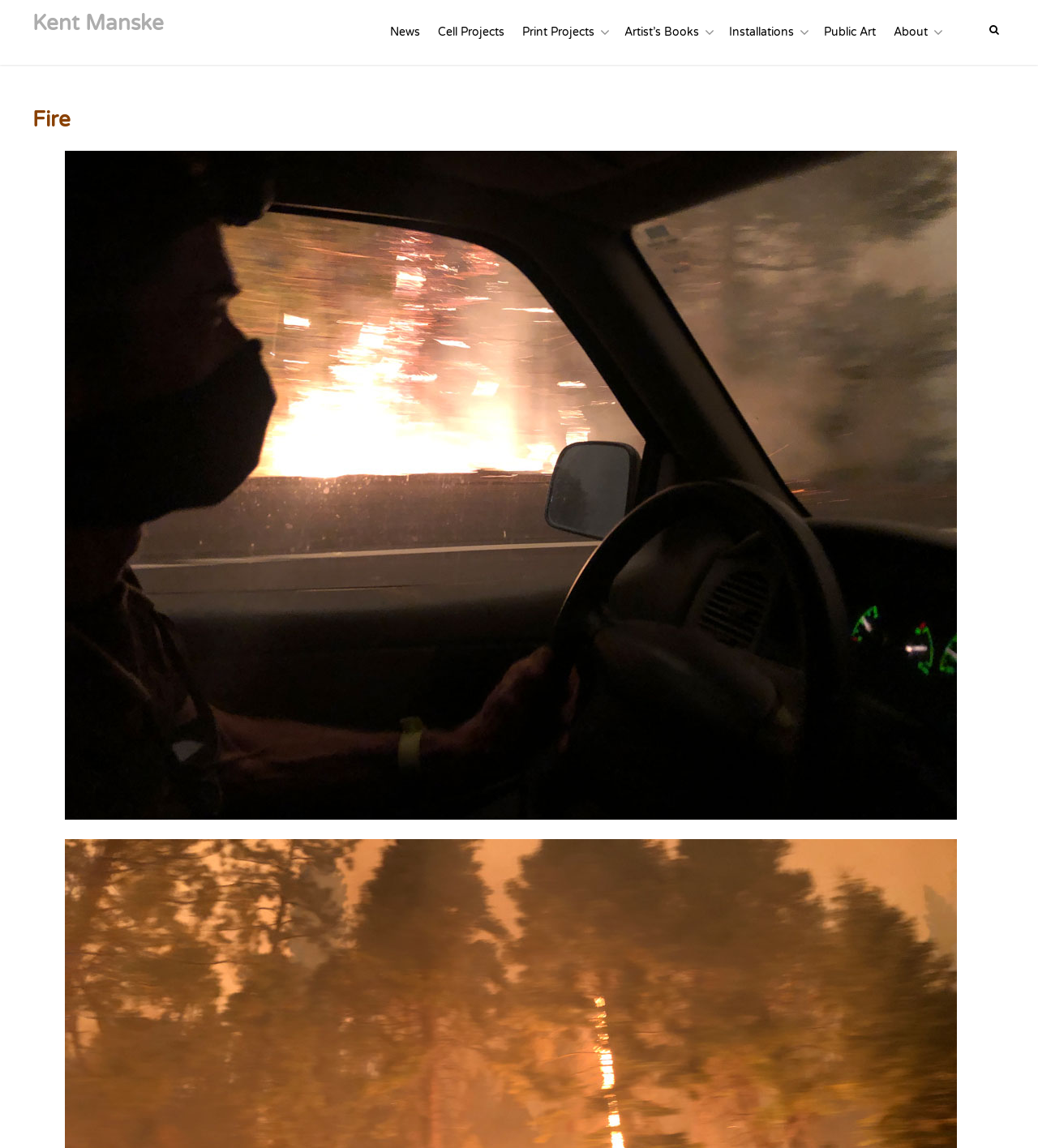Is the link 'About' on the right side?
Using the image, elaborate on the answer with as much detail as possible.

By analyzing the bounding box coordinates of the link 'About', I found that its x1 coordinate is 0.852, which is close to 1, indicating it is located on the right side of the webpage.